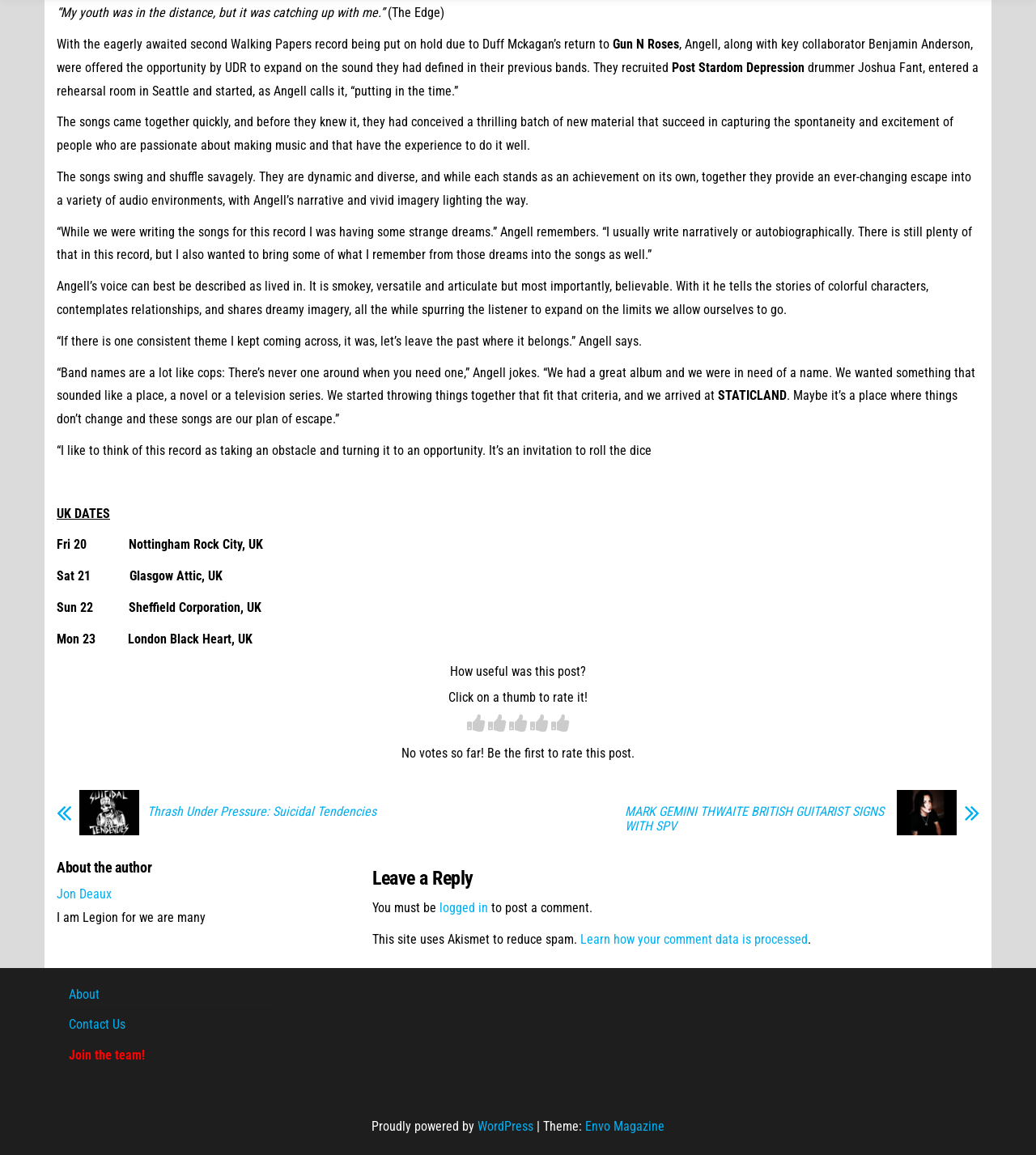What is the name of the band?
Please describe in detail the information shown in the image to answer the question.

The name of the band can be found in the text '“Band names are a lot like cops: There’s never one around when you need one,” Angell jokes. “We had a great album and we were in need of a name. We wanted something that sounded like a place, a novel or a television series. We started throwing things together that fit that criteria, and we arrived at STATICLAND.”